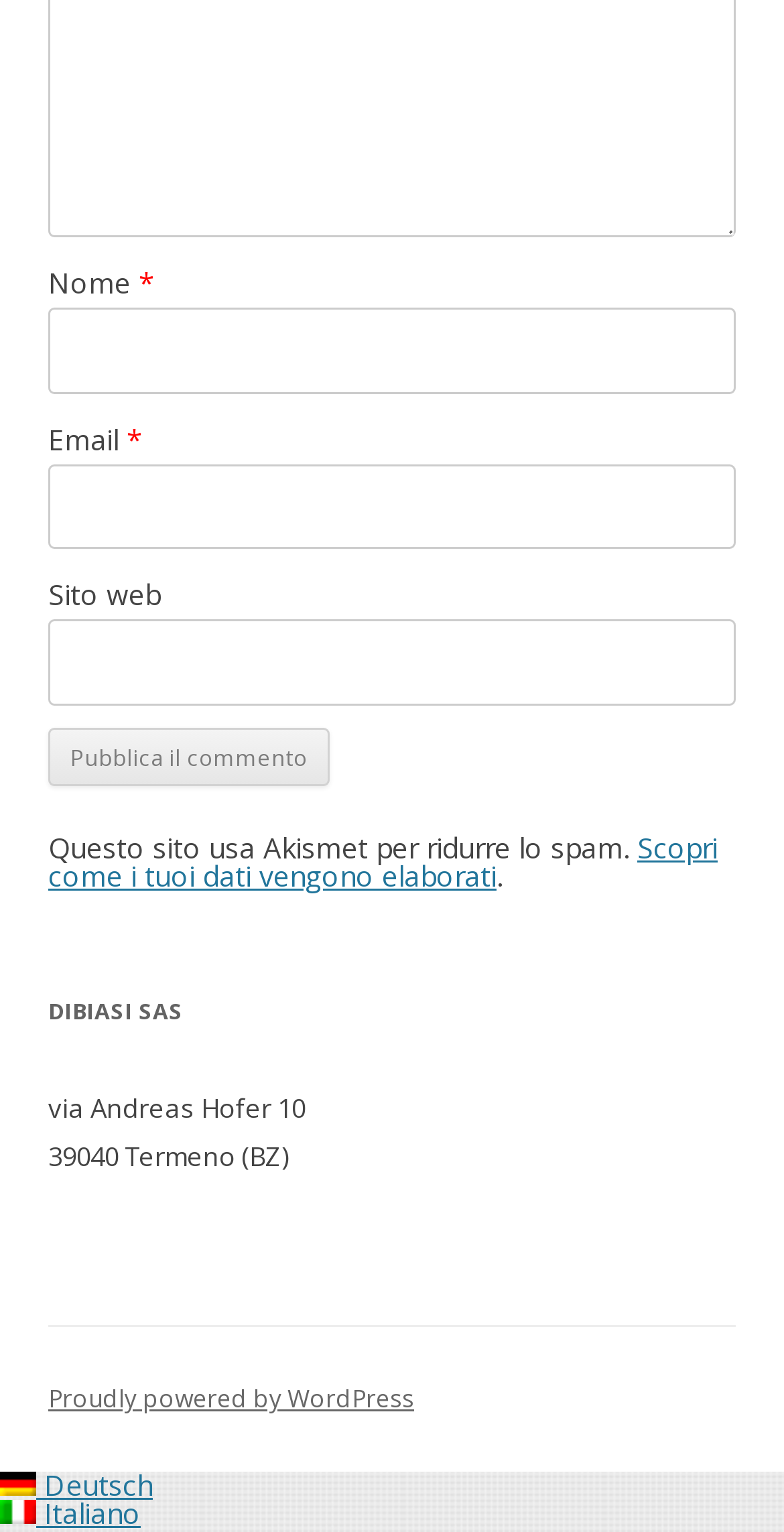Please determine the bounding box coordinates, formatted as (top-left x, top-left y, bottom-right x, bottom-right y), with all values as floating point numbers between 0 and 1. Identify the bounding box of the region described as: Deutsch

[0.0, 0.957, 0.195, 0.982]